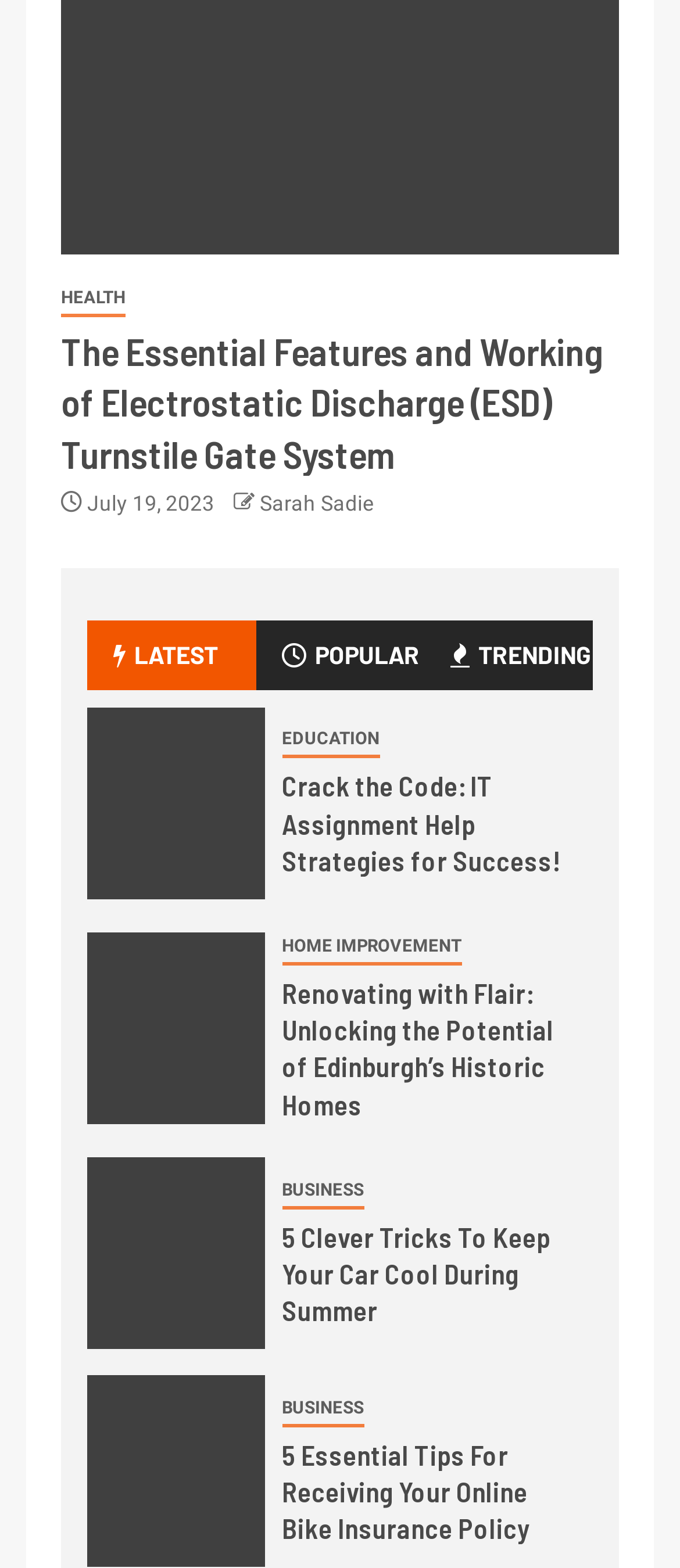Determine the bounding box coordinates of the clickable region to follow the instruction: "View Car Cool image".

[0.128, 0.738, 0.388, 0.86]